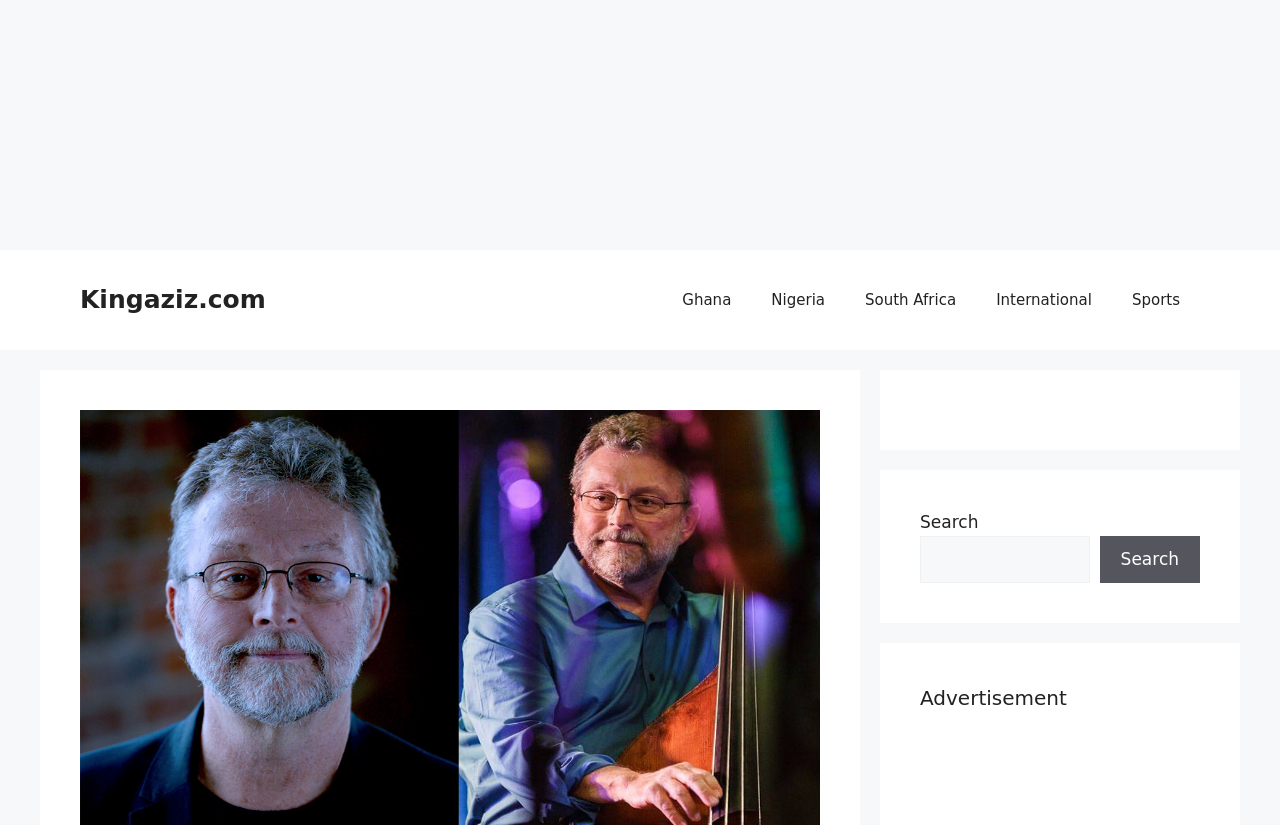Show the bounding box coordinates for the element that needs to be clicked to execute the following instruction: "click on Sports". Provide the coordinates in the form of four float numbers between 0 and 1, i.e., [left, top, right, bottom].

[0.869, 0.327, 0.938, 0.4]